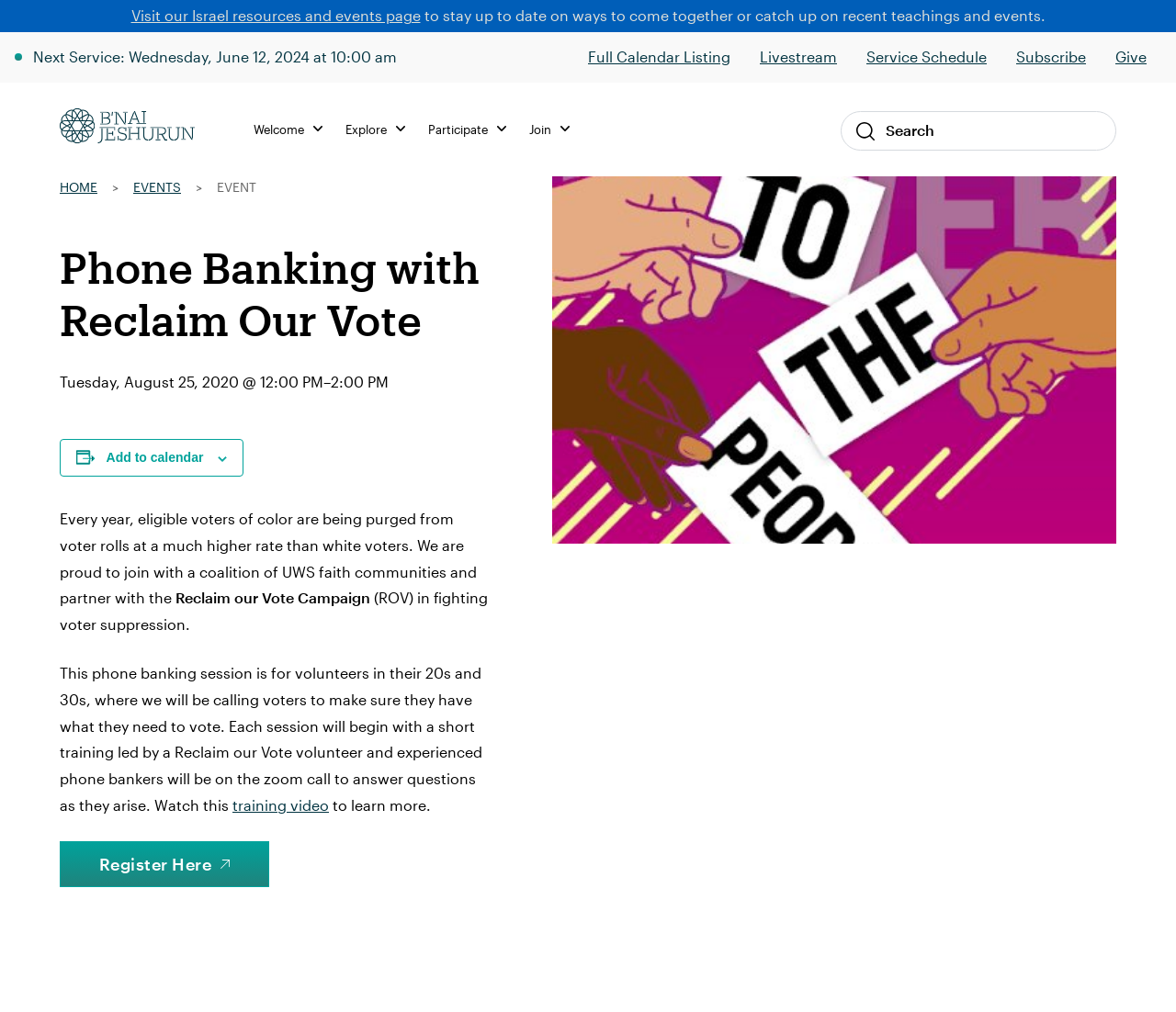Find the bounding box coordinates of the clickable area required to complete the following action: "Visit our Israel resources and events page".

[0.111, 0.006, 0.357, 0.025]